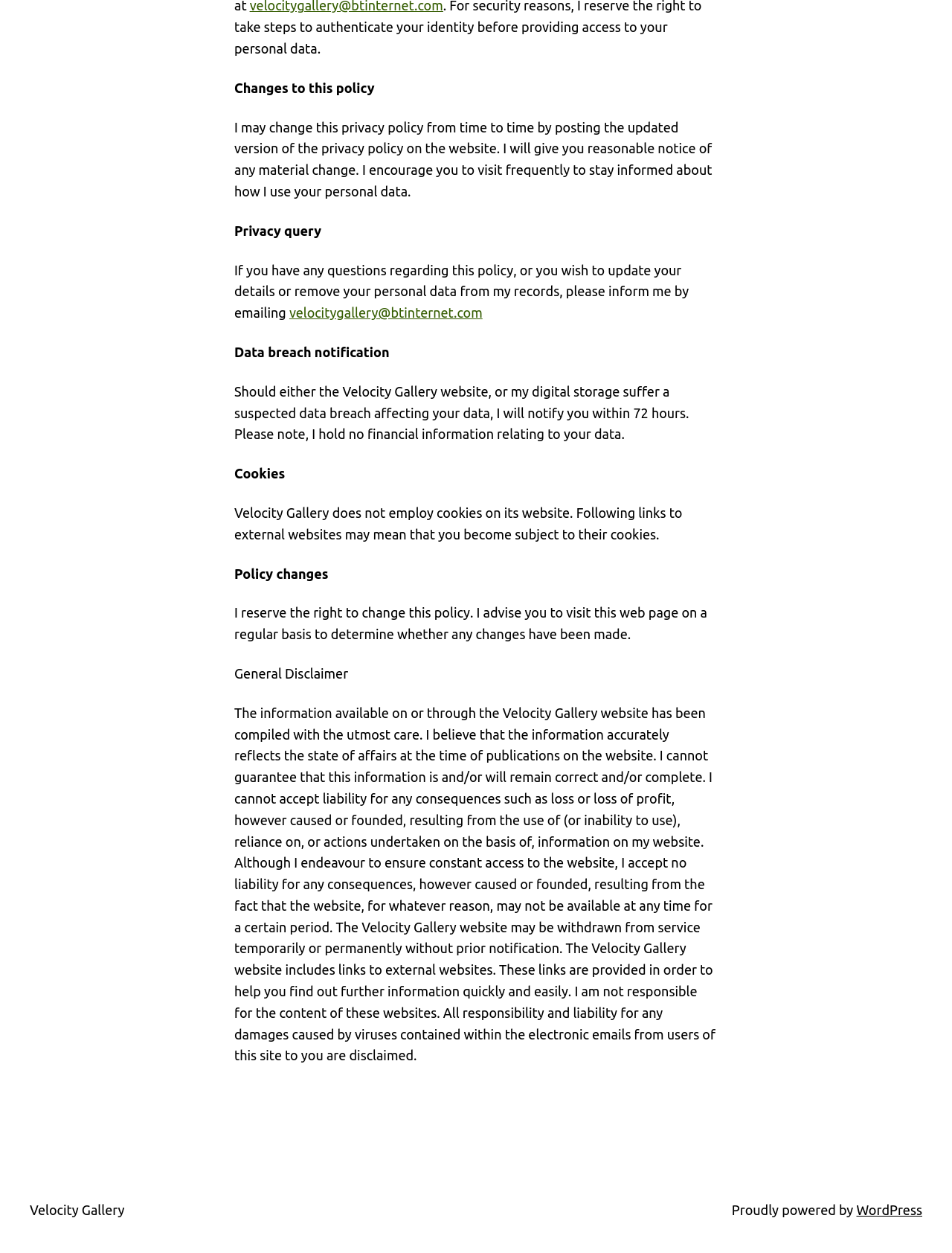What happens in case of a data breach?
Your answer should be a single word or phrase derived from the screenshot.

Notification within 72 hours